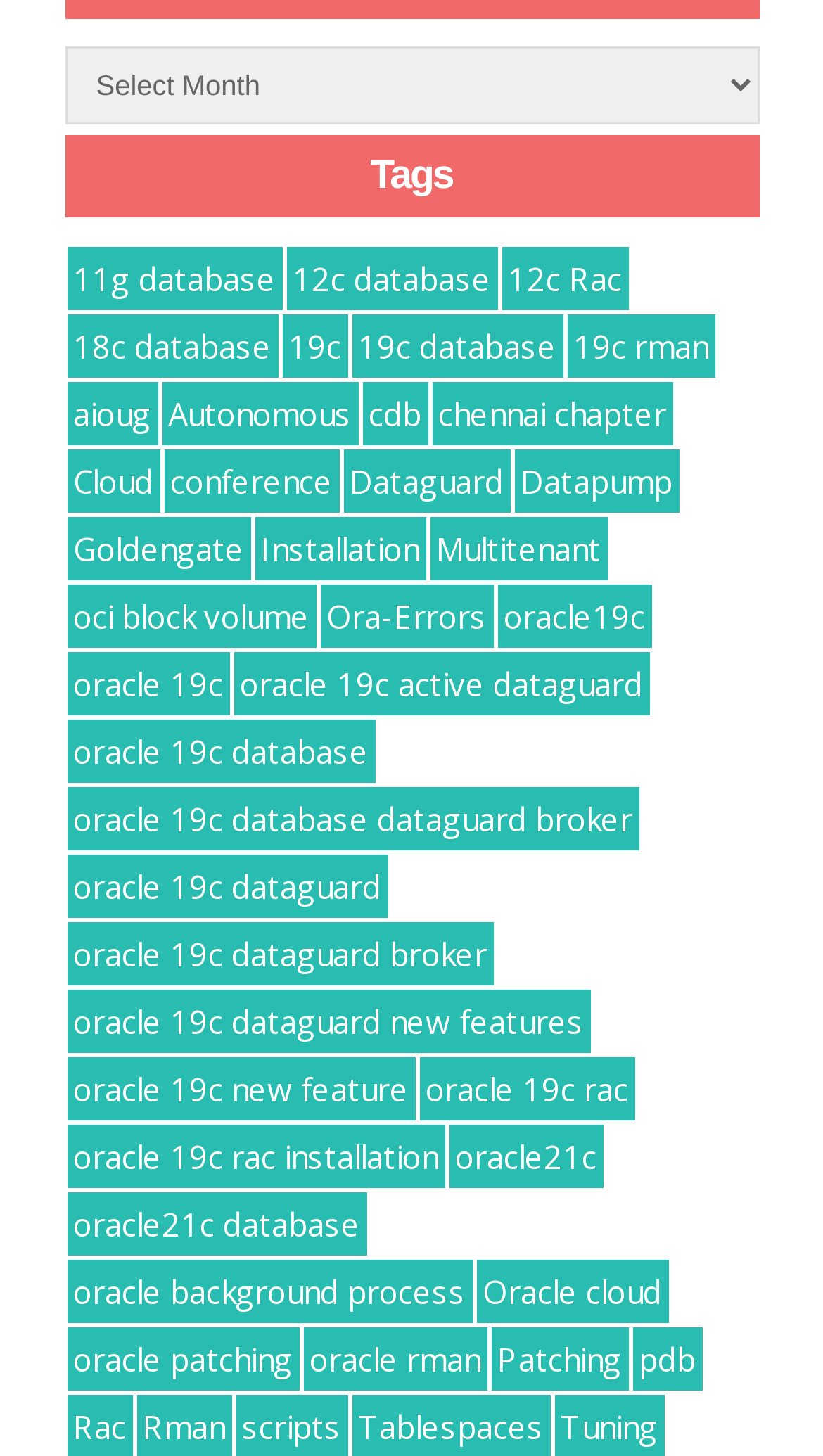Identify the bounding box coordinates of the specific part of the webpage to click to complete this instruction: "View 11g database".

[0.081, 0.169, 0.342, 0.213]